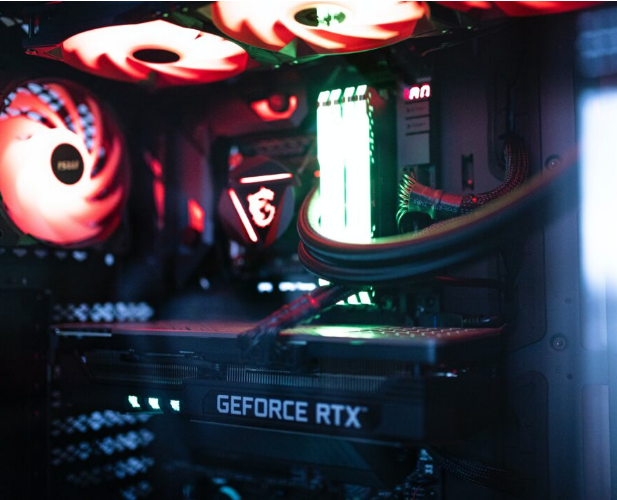What is the purpose of the LED fans and cooling systems?
Refer to the image and give a detailed answer to the query.

The caption explains that the internal components are illuminated with vibrant lighting, including red and green LED fans and cooling systems, which are crucial for optimal cooling and enhancing the overall visual appeal of the PC. This suggests that the primary purpose of these components is to ensure the PC operates at a safe temperature.